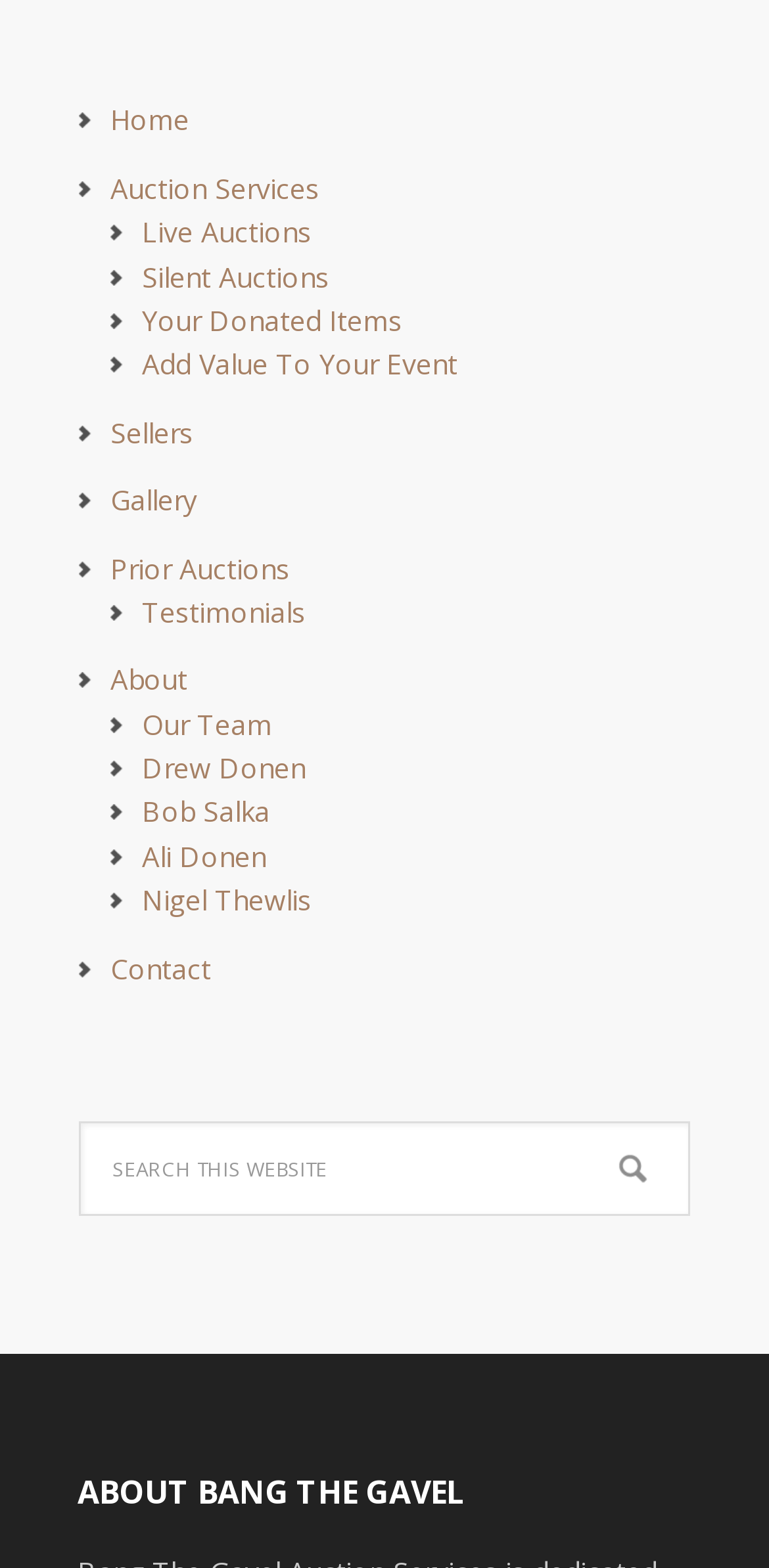Please specify the bounding box coordinates of the clickable region necessary for completing the following instruction: "search this website". The coordinates must consist of four float numbers between 0 and 1, i.e., [left, top, right, bottom].

[0.103, 0.715, 0.897, 0.788]